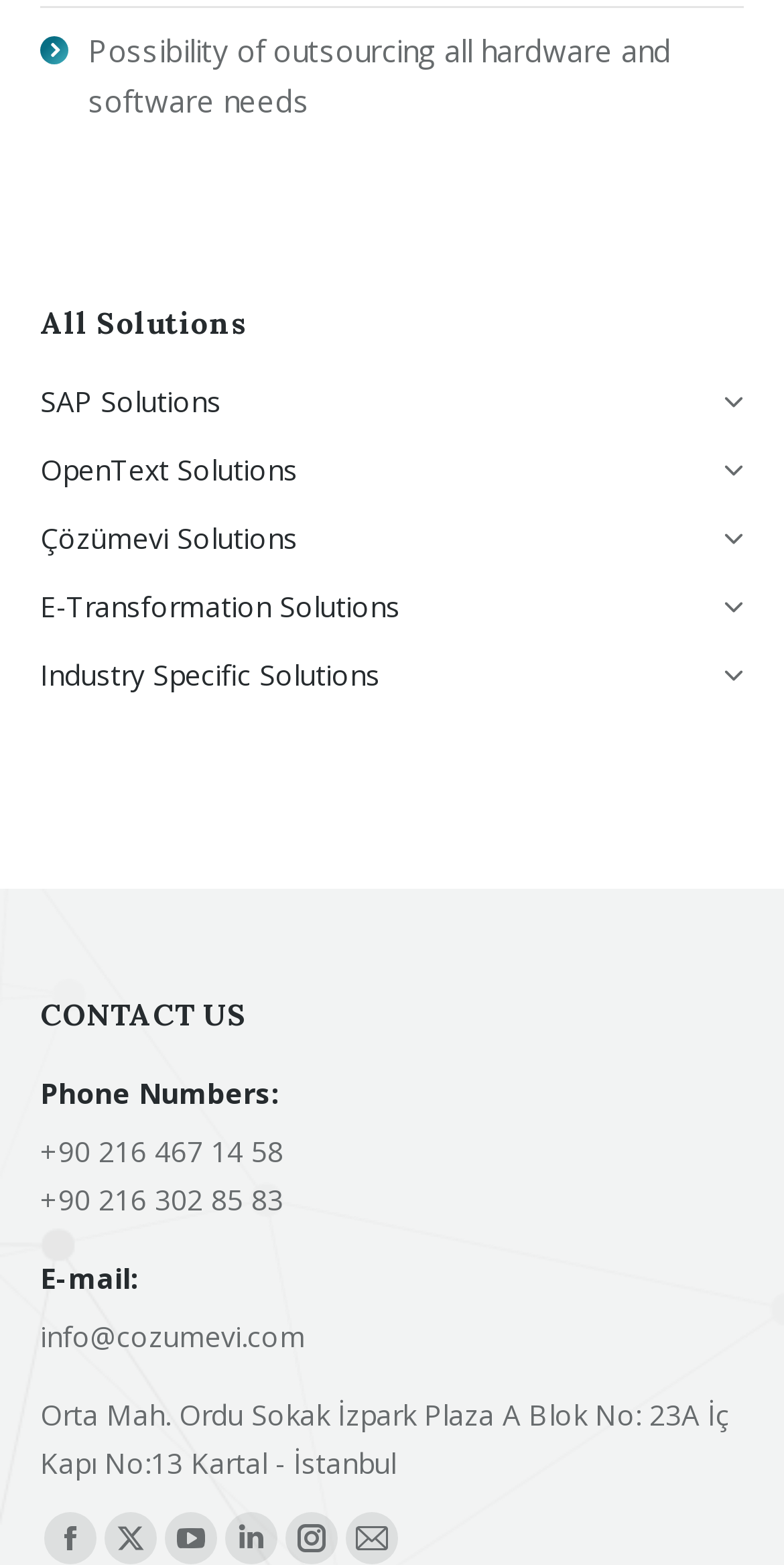Please provide a short answer using a single word or phrase for the question:
What is the name of the solution listed first?

SAP Solutions